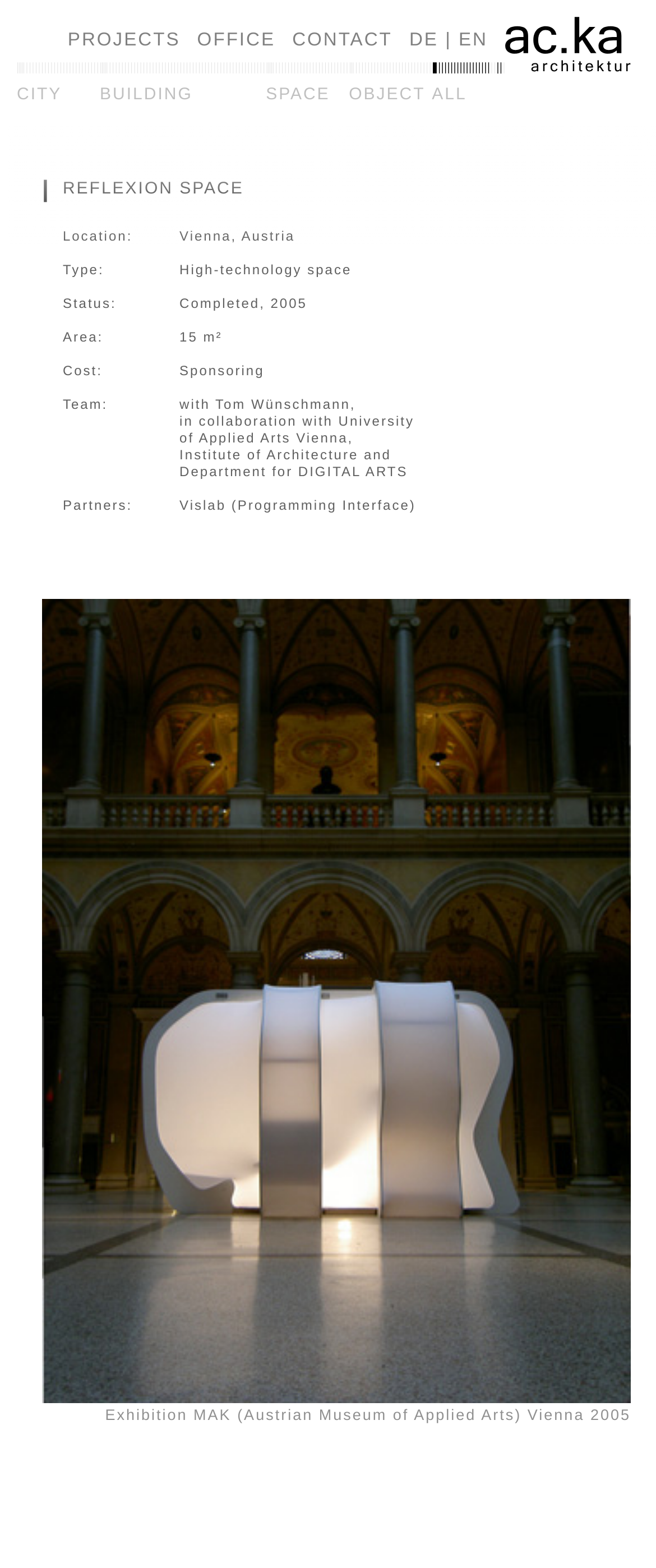What is the area of the project?
Using the image provided, answer with just one word or phrase.

15 m²